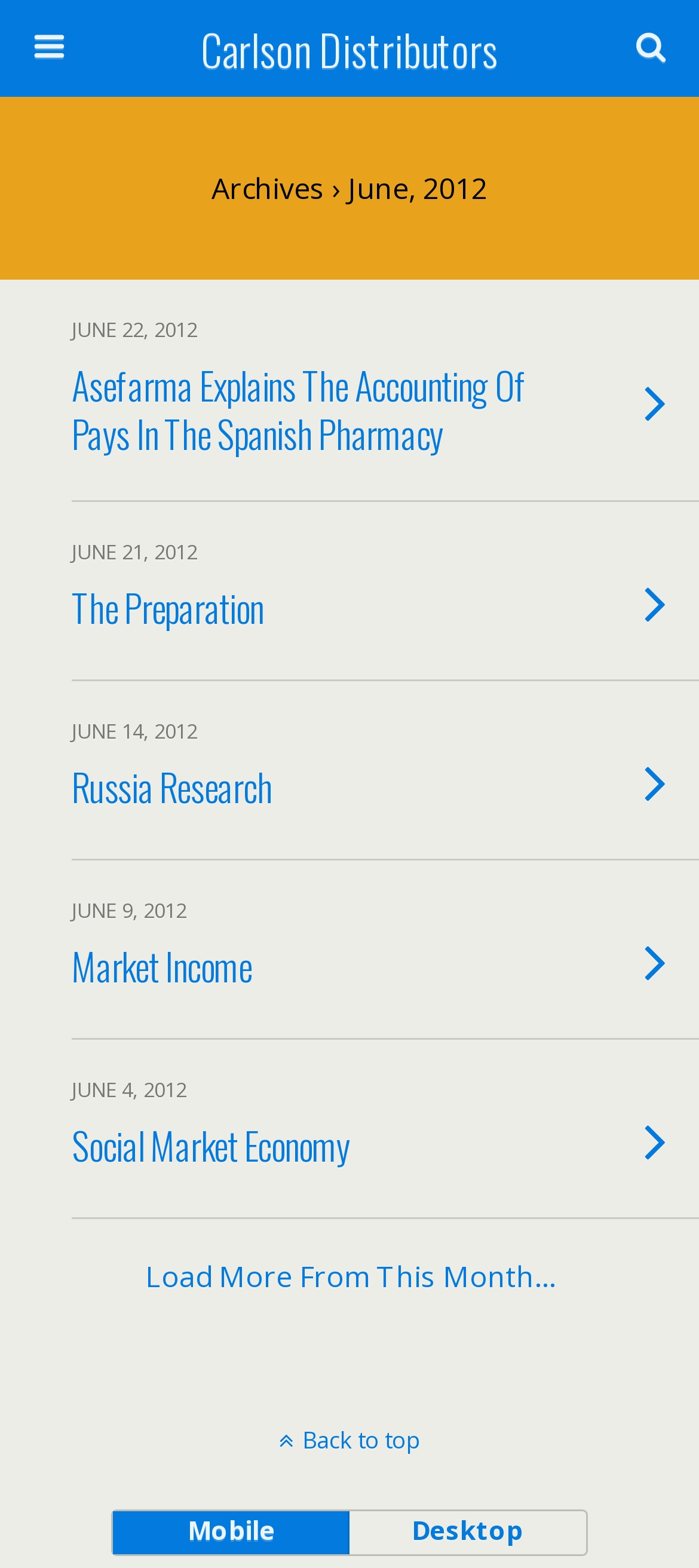Pinpoint the bounding box coordinates of the clickable area needed to execute the instruction: "Switch to mobile view". The coordinates should be specified as four float numbers between 0 and 1, i.e., [left, top, right, bottom].

[0.163, 0.964, 0.5, 0.991]